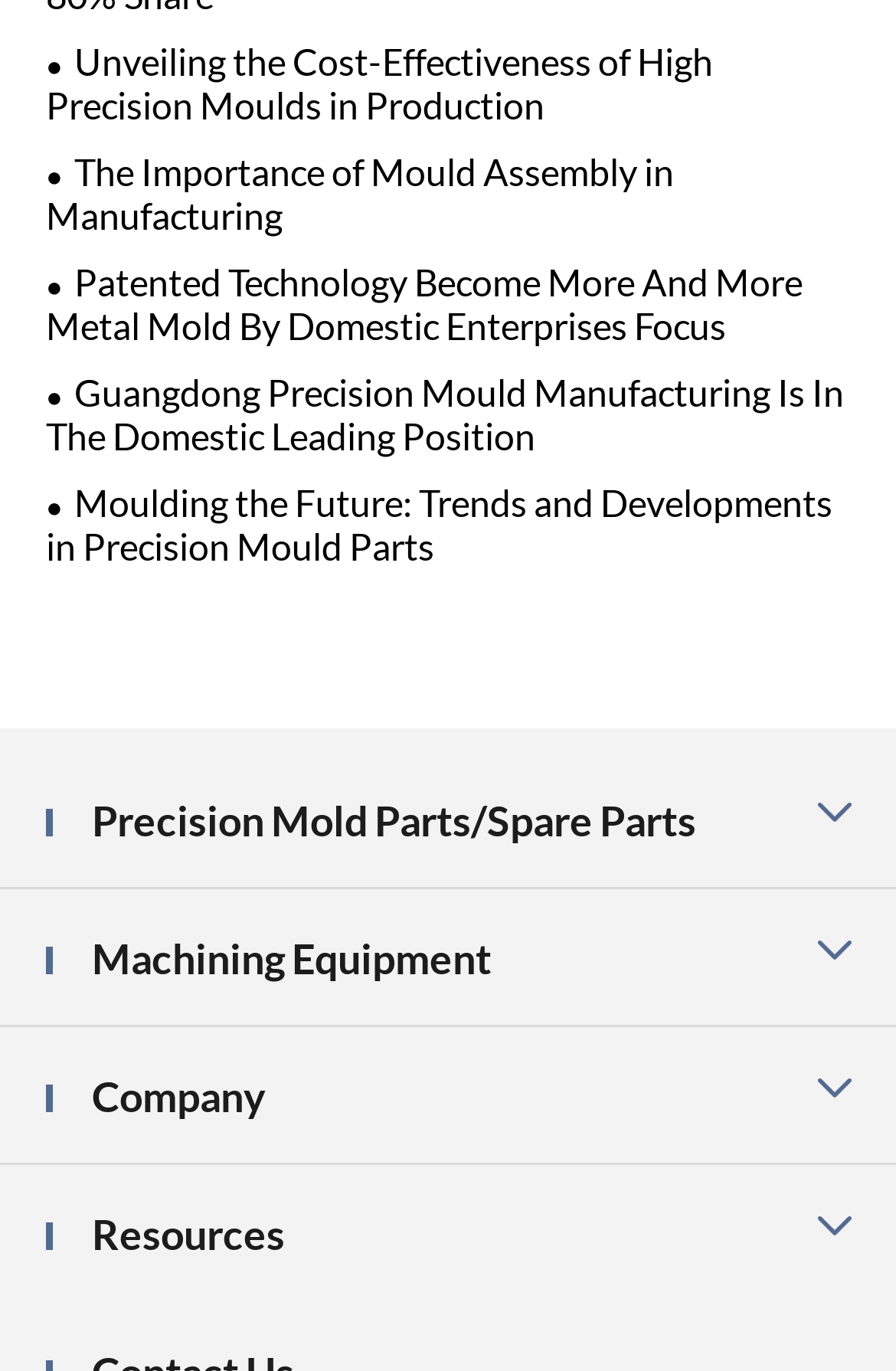Provide the bounding box coordinates of the HTML element described by the text: "Resources". The coordinates should be in the format [left, top, right, bottom] with values between 0 and 1.

[0.103, 0.882, 0.318, 0.919]